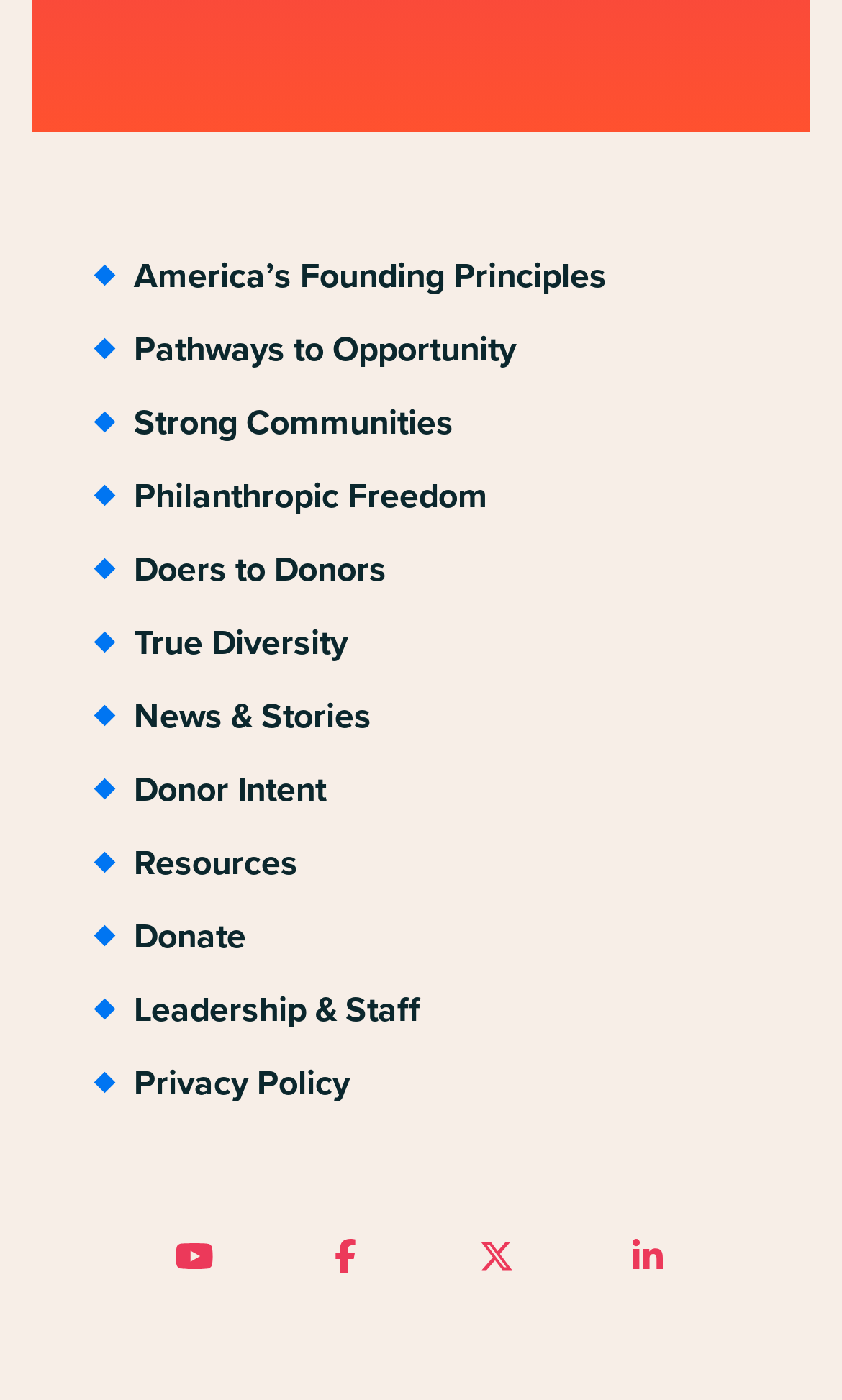Provide the bounding box coordinates of the HTML element this sentence describes: "Link to Linkedin". The bounding box coordinates consist of four float numbers between 0 and 1, i.e., [left, top, right, bottom].

[0.71, 0.862, 0.828, 0.933]